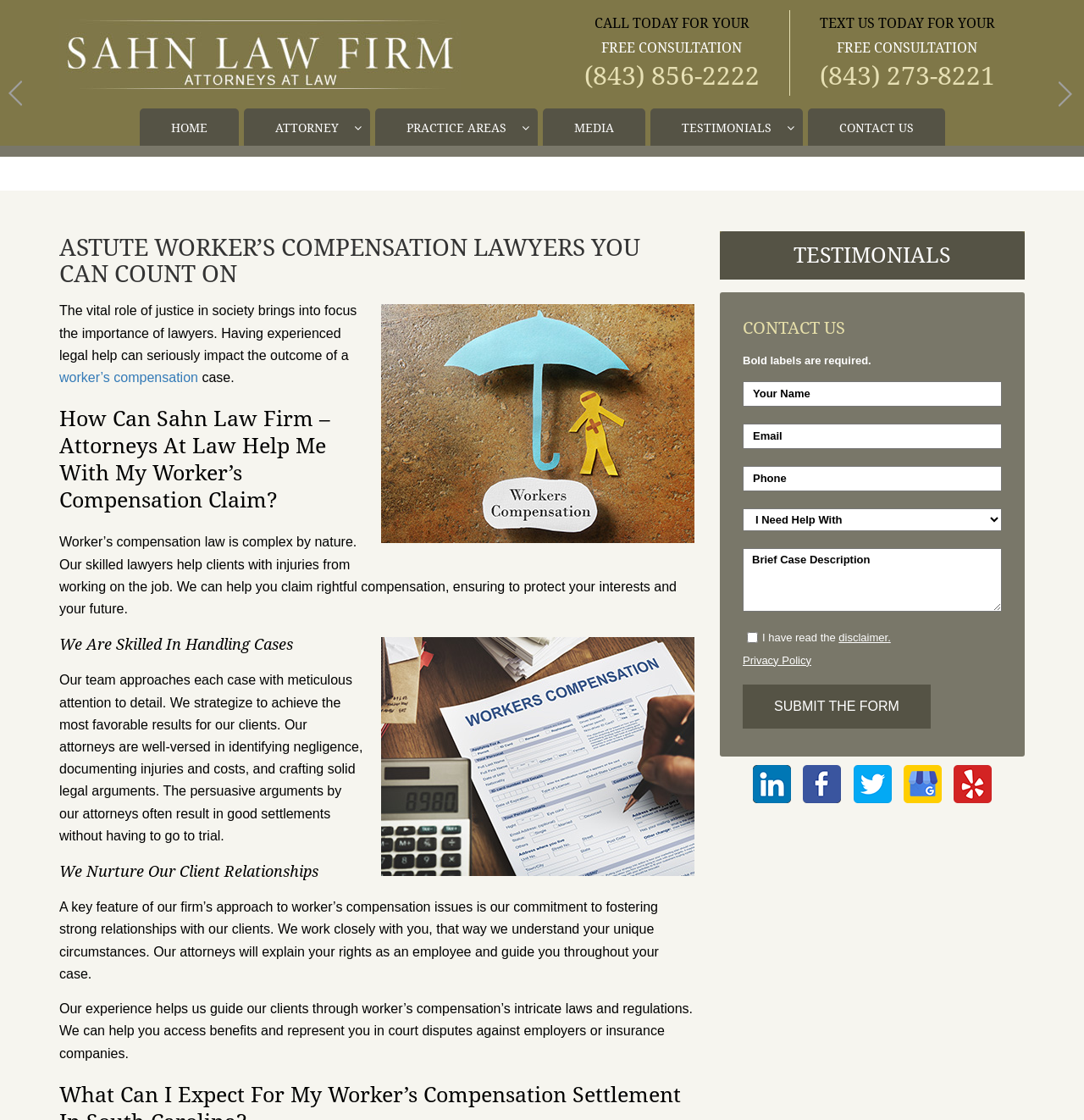Please analyze the image and provide a thorough answer to the question:
What is the name of the law firm?

I found the name of the law firm by looking at the link element that says 'Sahn Law Firm - Attorneys at Law' at the top of the page.